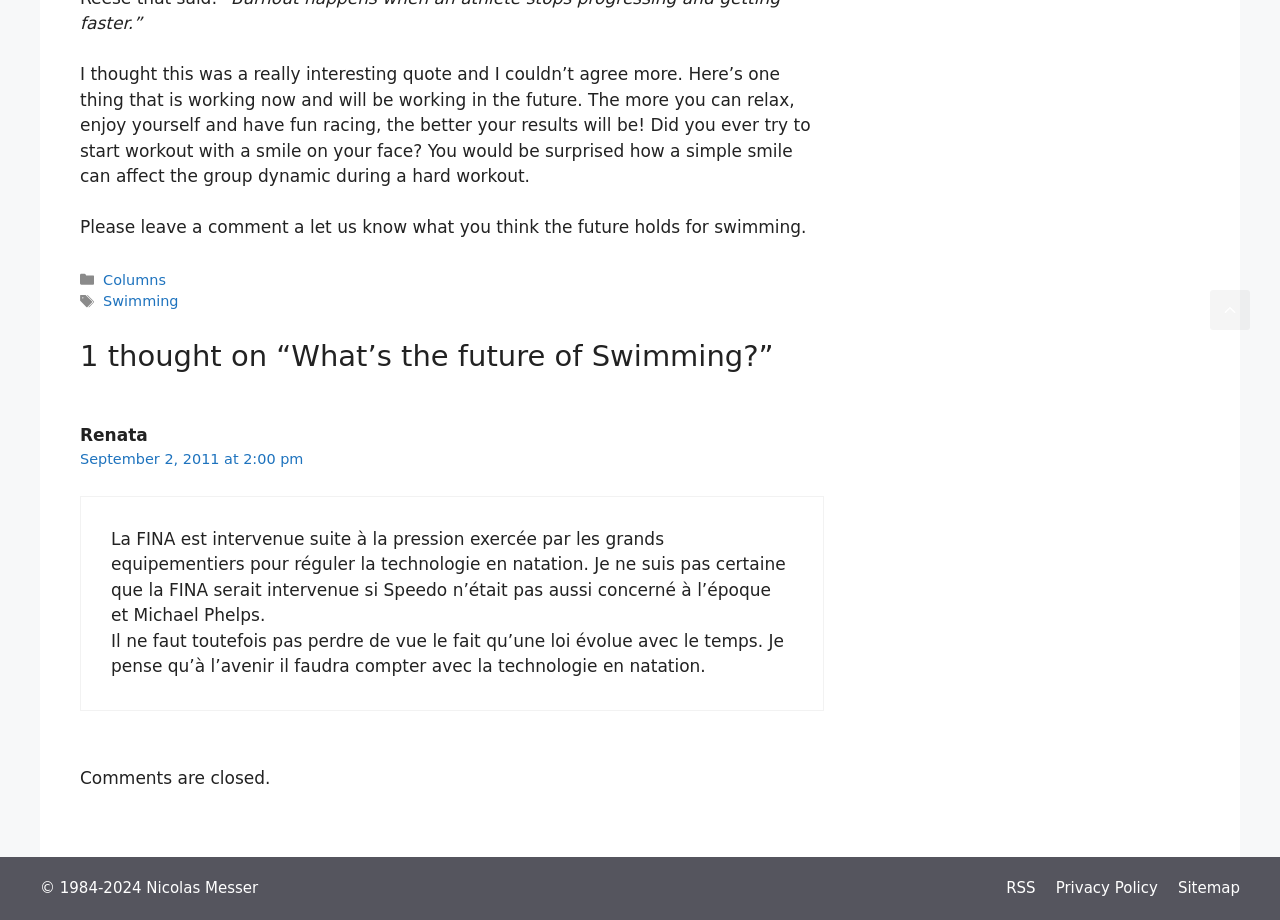Using the details in the image, give a detailed response to the question below:
What is the copyright year range?

The copyright year range can be determined by looking at the text '© 1984-2024 Nicolas Messer' which indicates that the copyright year range is from 1984 to 2024.